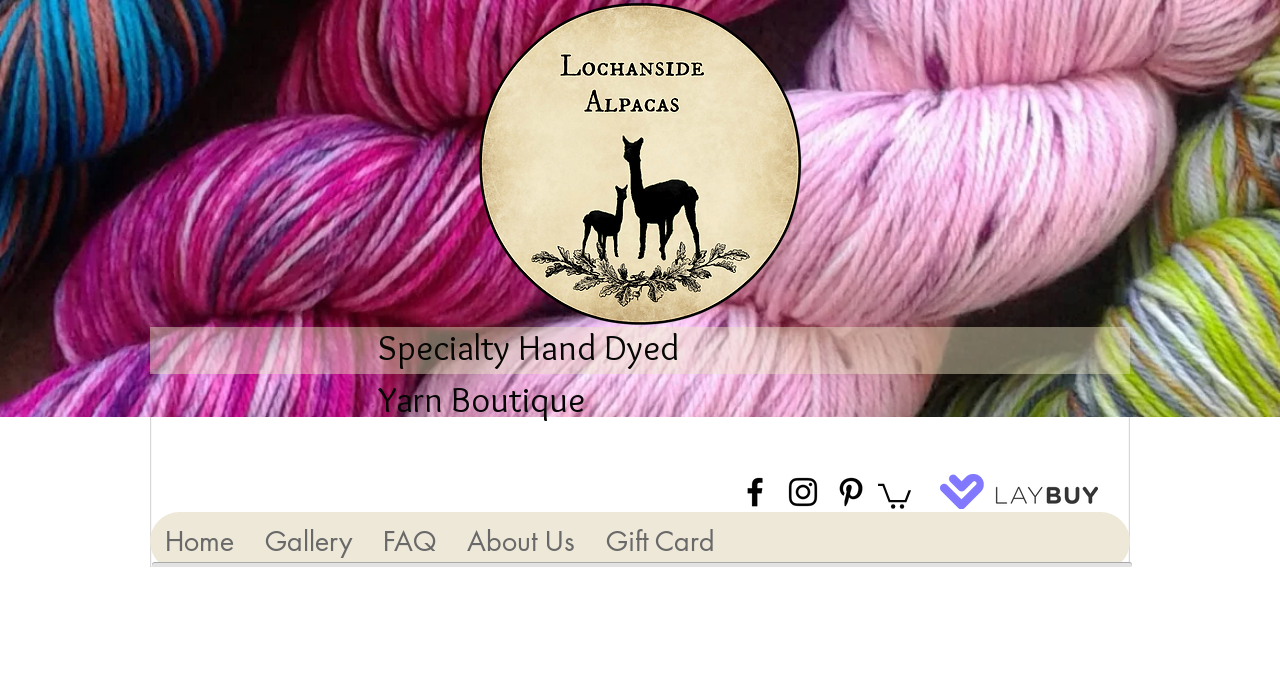Please identify the coordinates of the bounding box that should be clicked to fulfill this instruction: "Click on LAY BUY logo".

[0.734, 0.692, 0.858, 0.743]